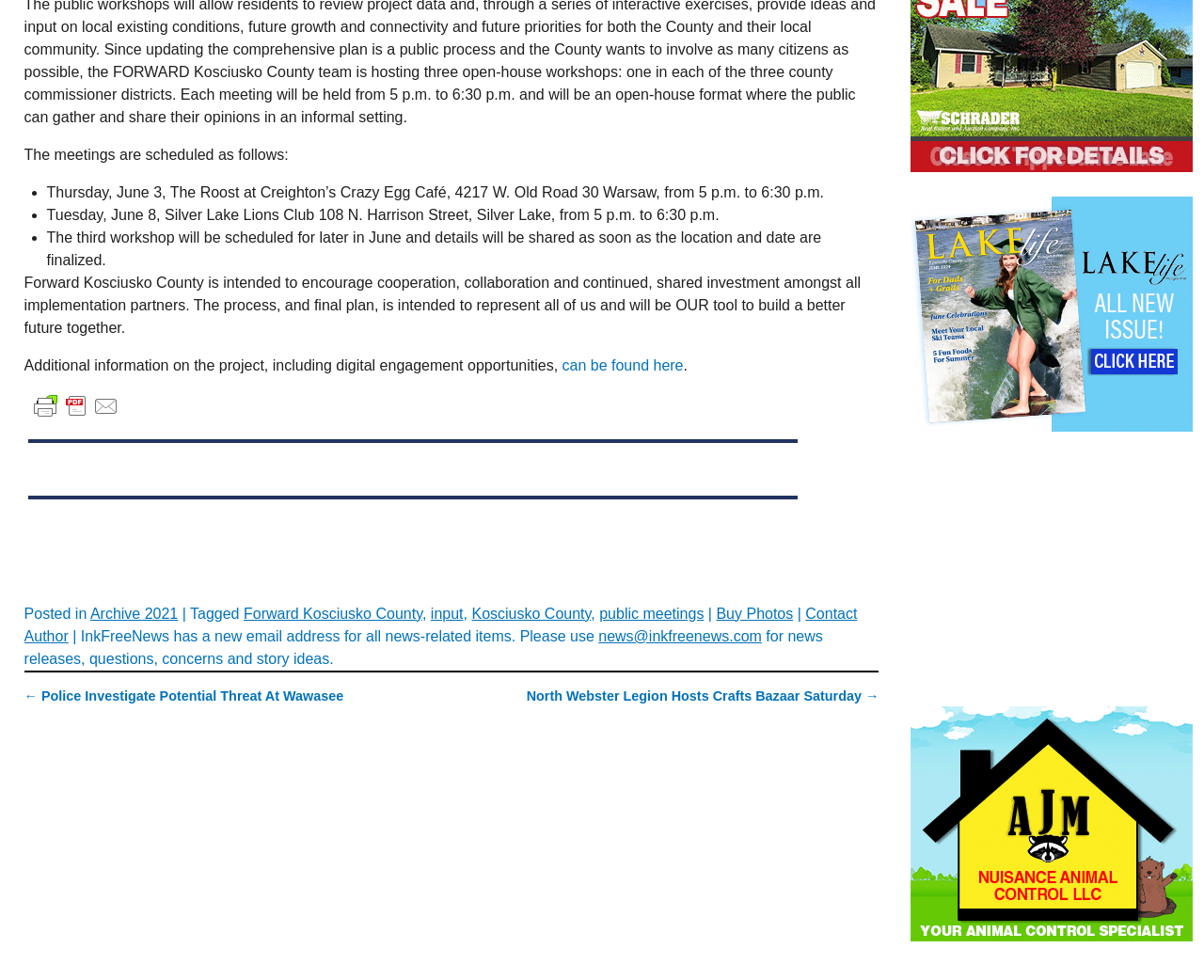Identify the bounding box coordinates necessary to click and complete the given instruction: "Click on '← Police Investigate Potential Threat At Wawasee' to view the previous post".

[0.02, 0.702, 0.285, 0.718]